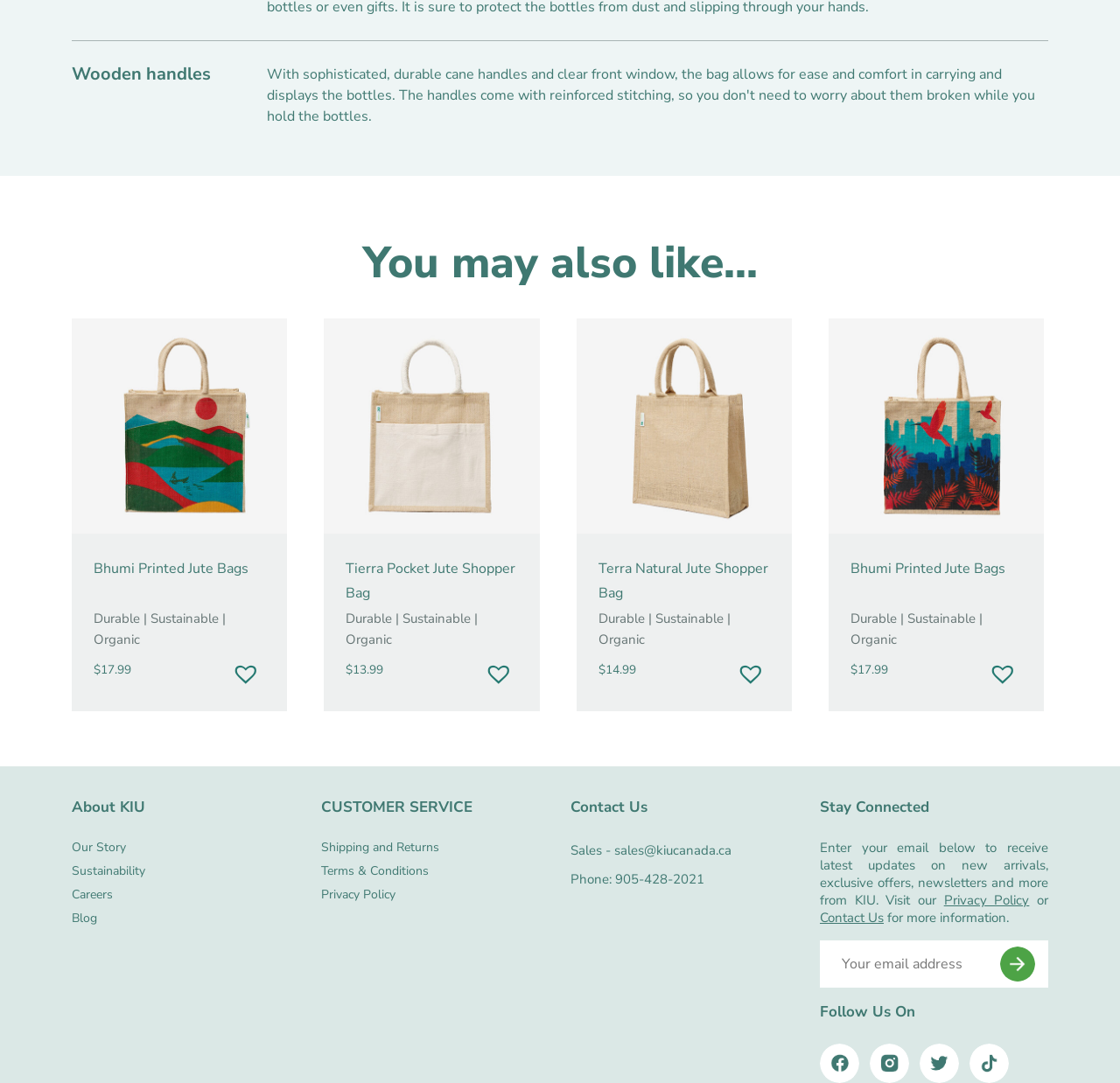Select the bounding box coordinates of the element I need to click to carry out the following instruction: "Click on the 'About KIU' link".

[0.064, 0.775, 0.268, 0.857]